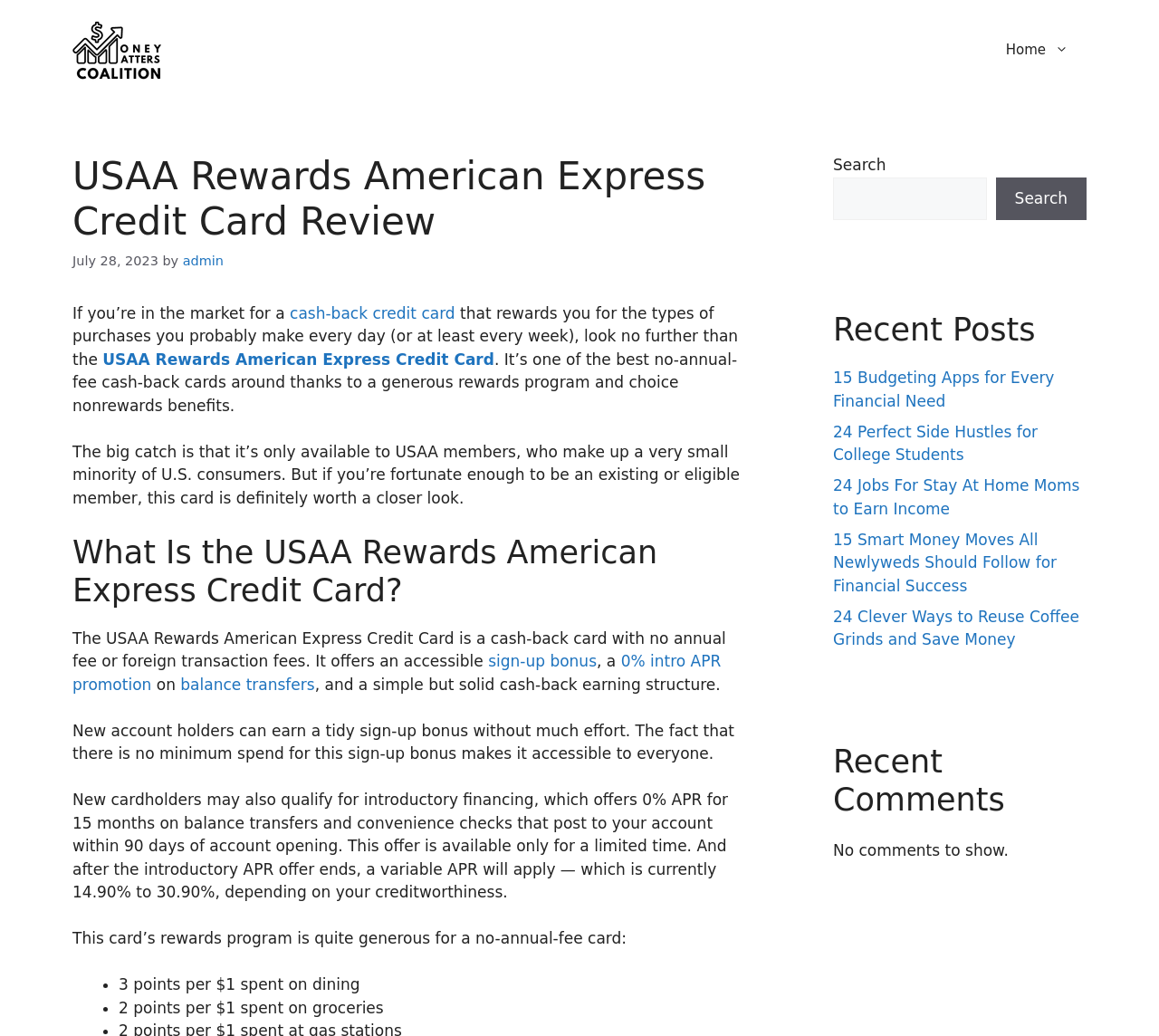Can you give a comprehensive explanation to the question given the content of the image?
What is the sign-up bonus for new account holders?

I determined the answer by reading the paragraph of text that mentions the sign-up bonus, which states that new account holders can earn a 'tidy sign-up bonus' without much effort.